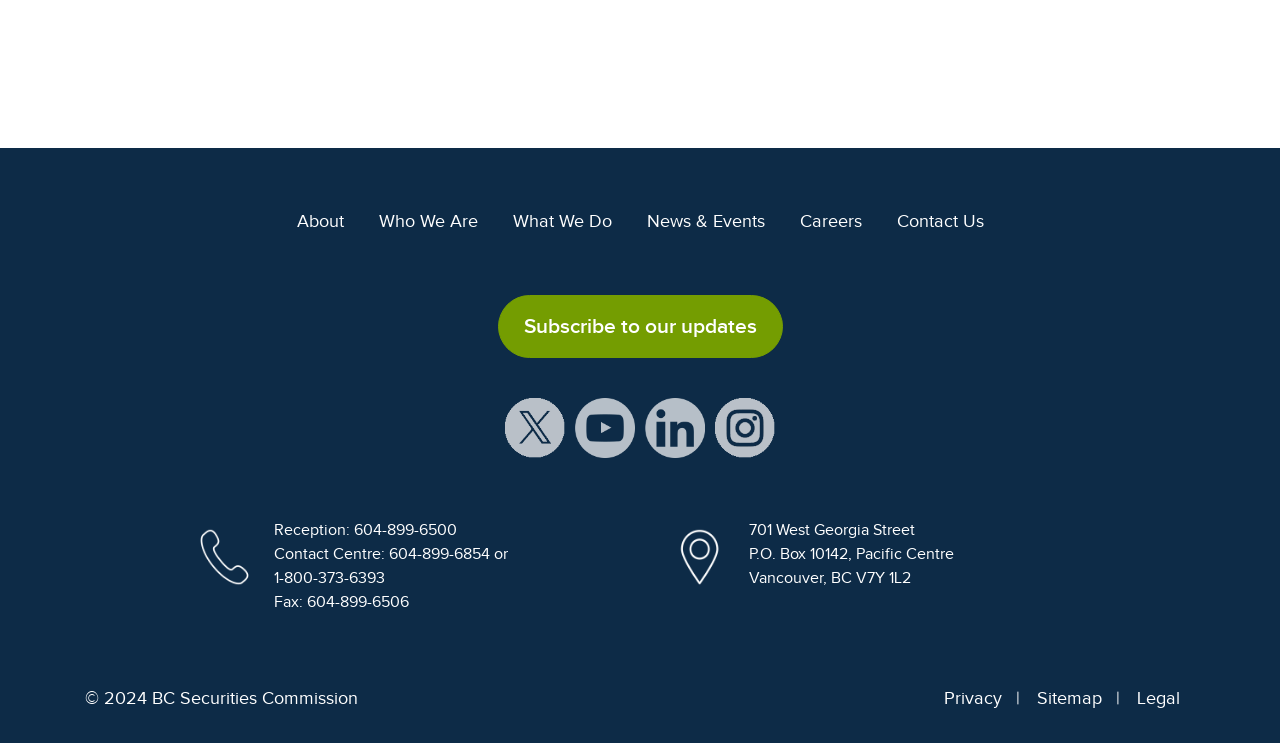Locate the bounding box coordinates of the segment that needs to be clicked to meet this instruction: "Subscribe to our updates".

[0.389, 0.397, 0.611, 0.482]